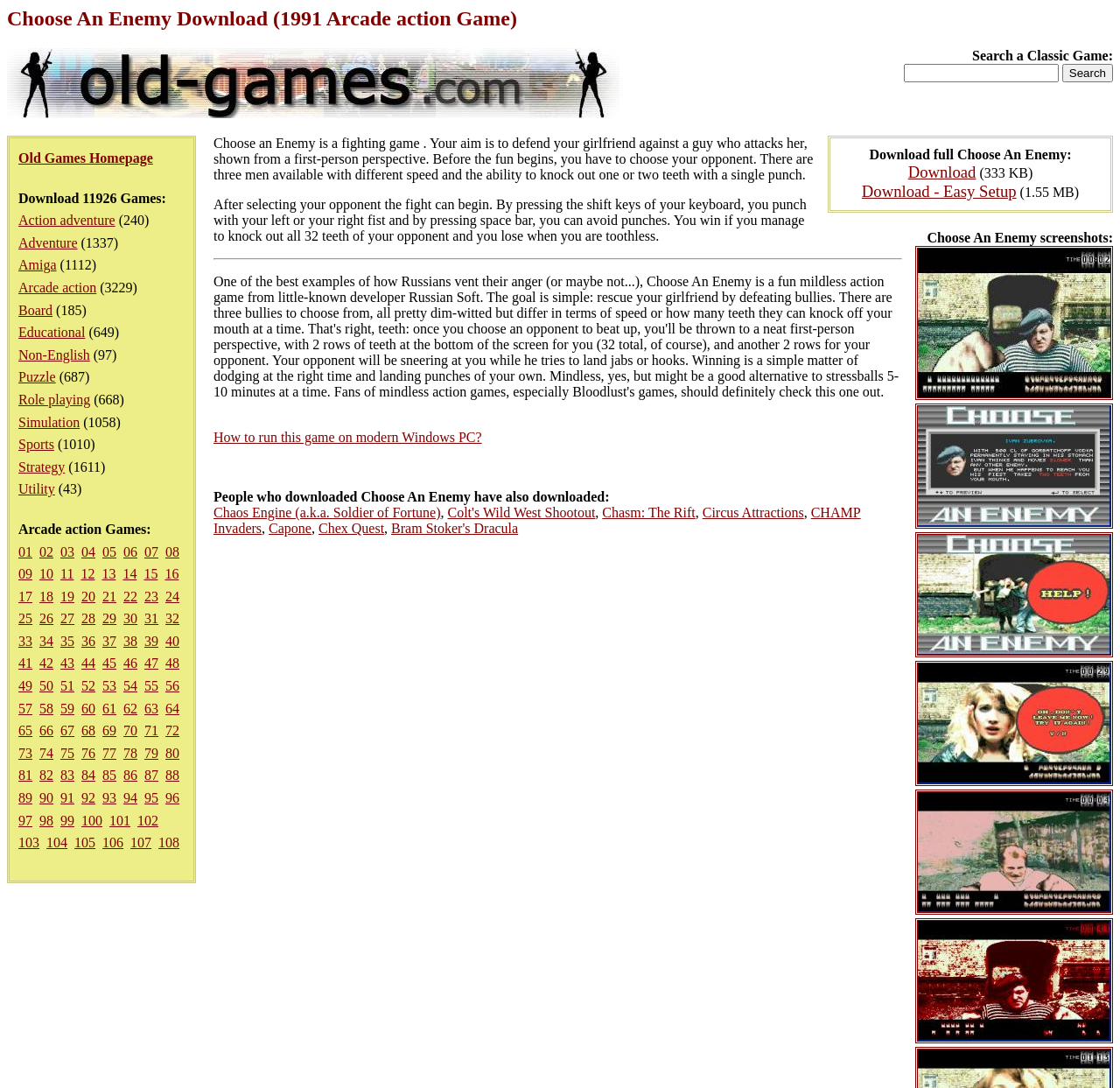Determine the bounding box coordinates for the area you should click to complete the following instruction: "Go to Old Games Homepage".

[0.016, 0.138, 0.137, 0.152]